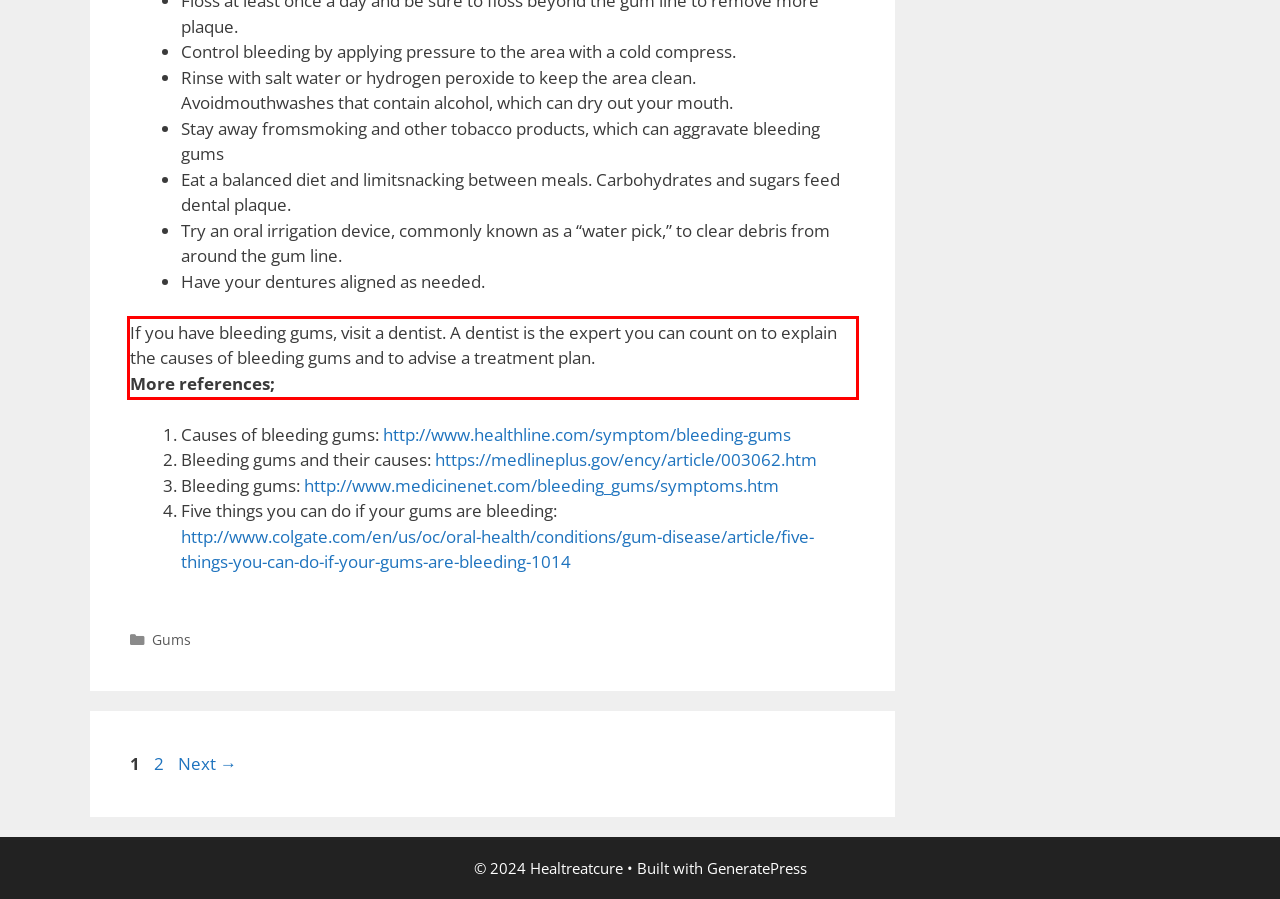You have a webpage screenshot with a red rectangle surrounding a UI element. Extract the text content from within this red bounding box.

If you have bleeding gums, visit a dentist. A dentist is the expert you can count on to explain the causes of bleeding gums and to advise a treatment plan. More references;